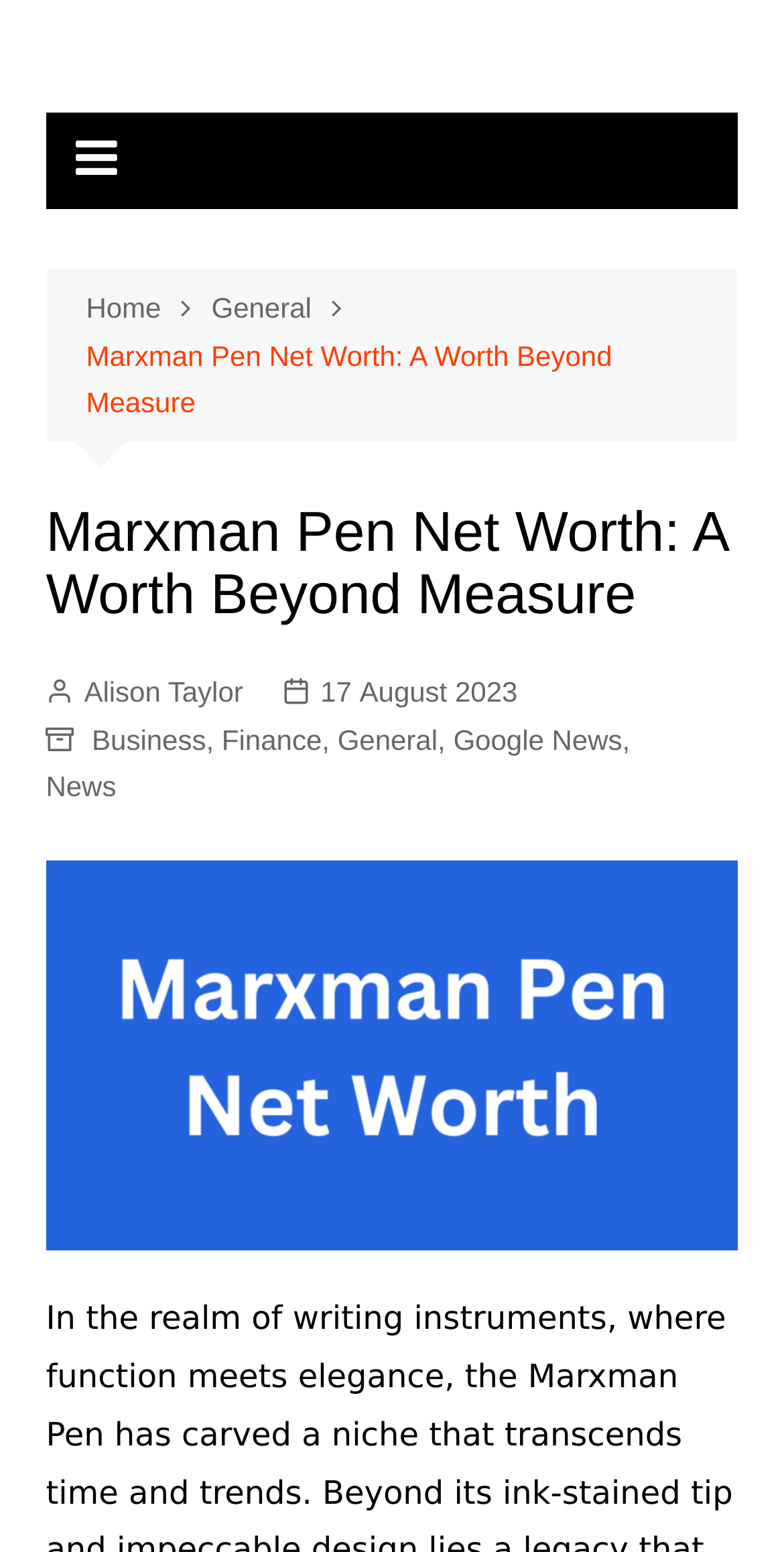Can you pinpoint the bounding box coordinates for the clickable element required for this instruction: "view Marxman Pen Net Worth article"? The coordinates should be four float numbers between 0 and 1, i.e., [left, top, right, bottom].

[0.058, 0.324, 0.942, 0.404]